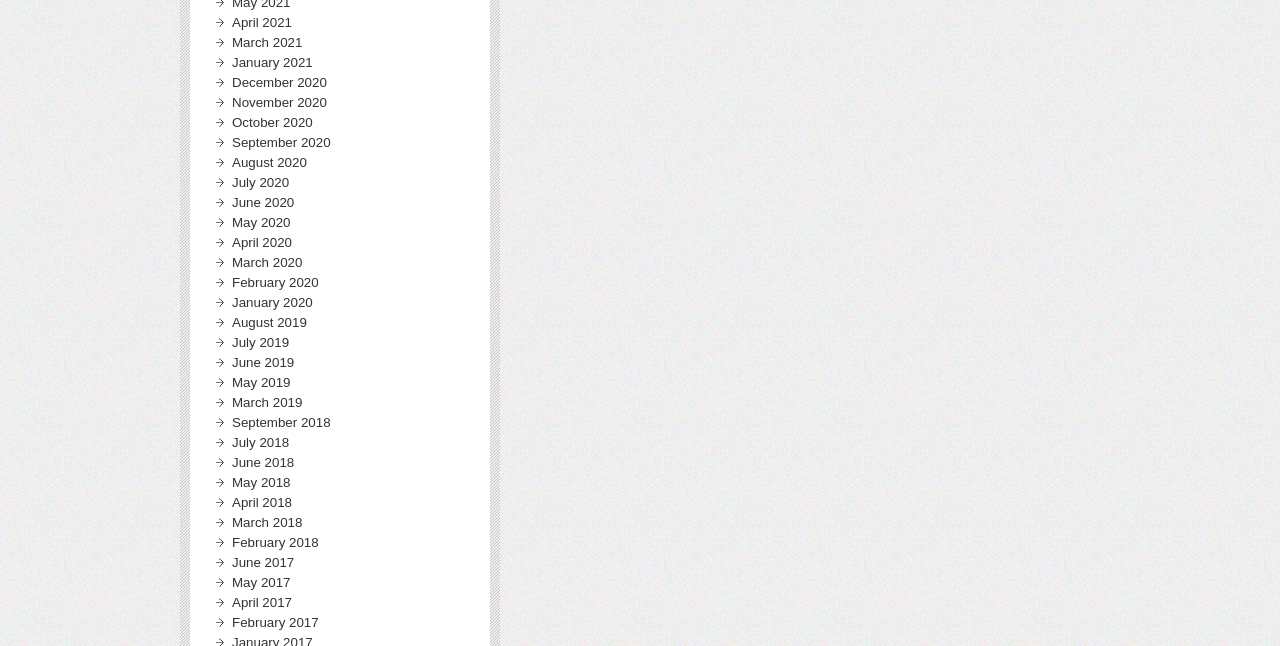Could you indicate the bounding box coordinates of the region to click in order to complete this instruction: "View February 2018".

[0.181, 0.828, 0.249, 0.851]